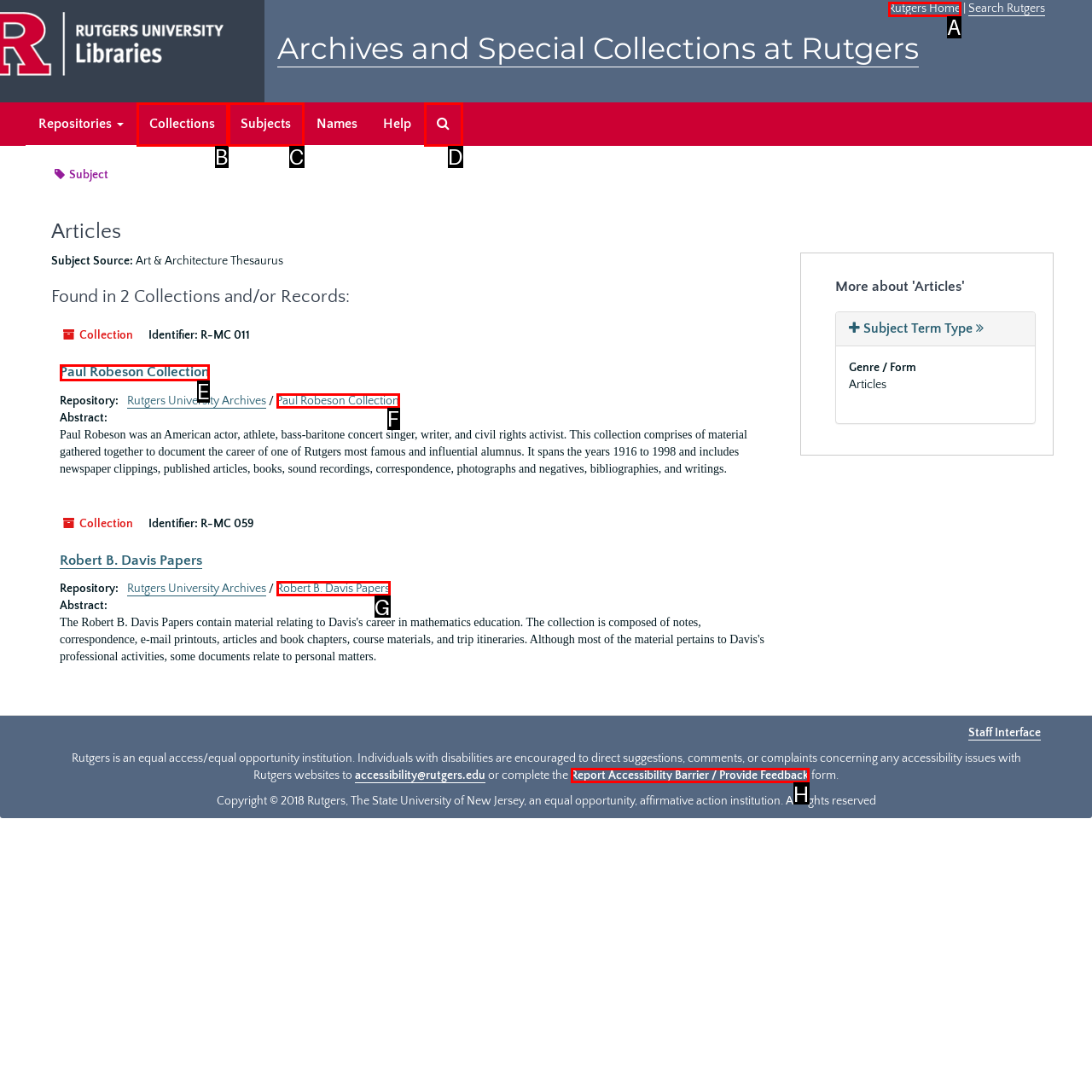Looking at the description: Paul Robeson Collection, identify which option is the best match and respond directly with the letter of that option.

F